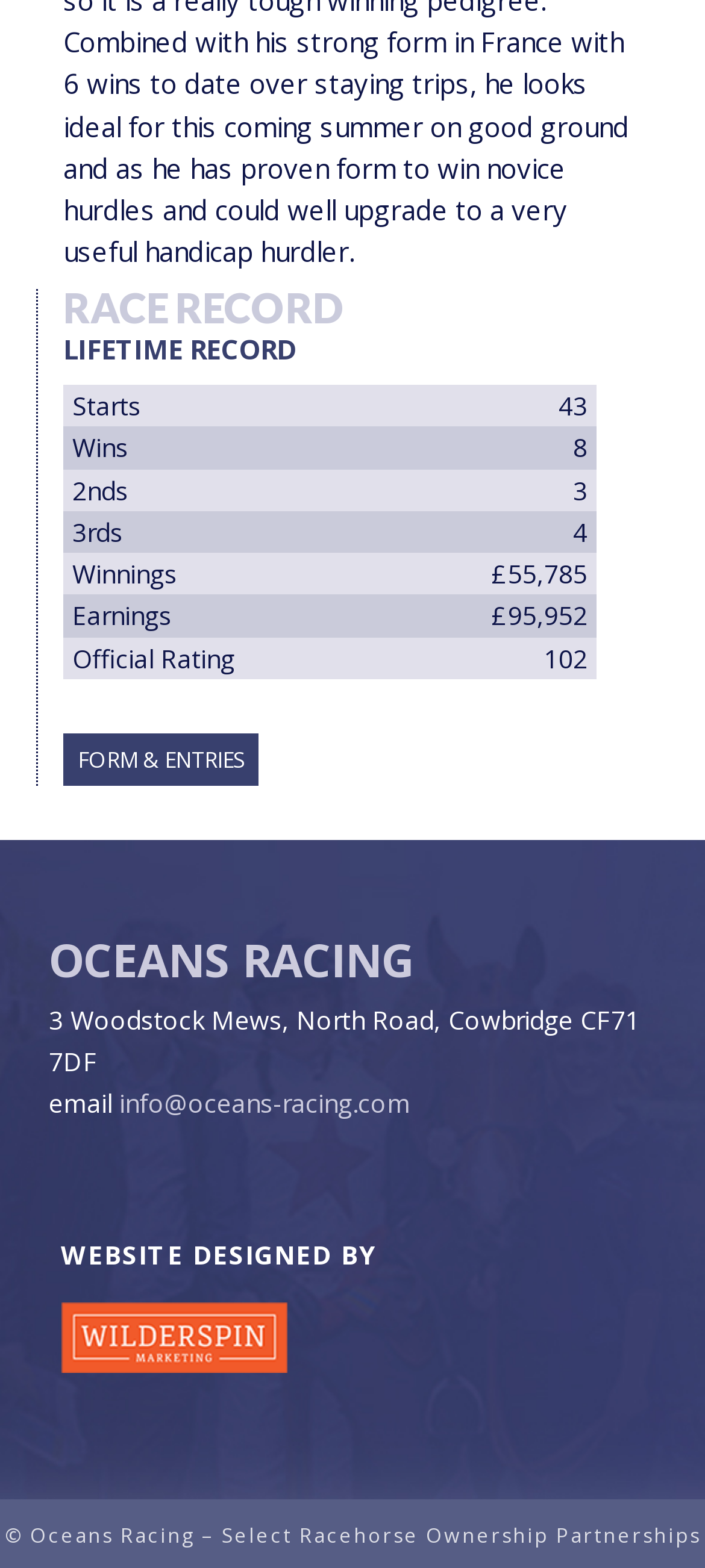Based on the image, provide a detailed response to the question:
What is the total winnings of the horse?

I found the total winnings of the horse by looking at the table with the heading 'LIFETIME RECORD'. The table has a row with the label 'Winnings' and the value '£55,785'.